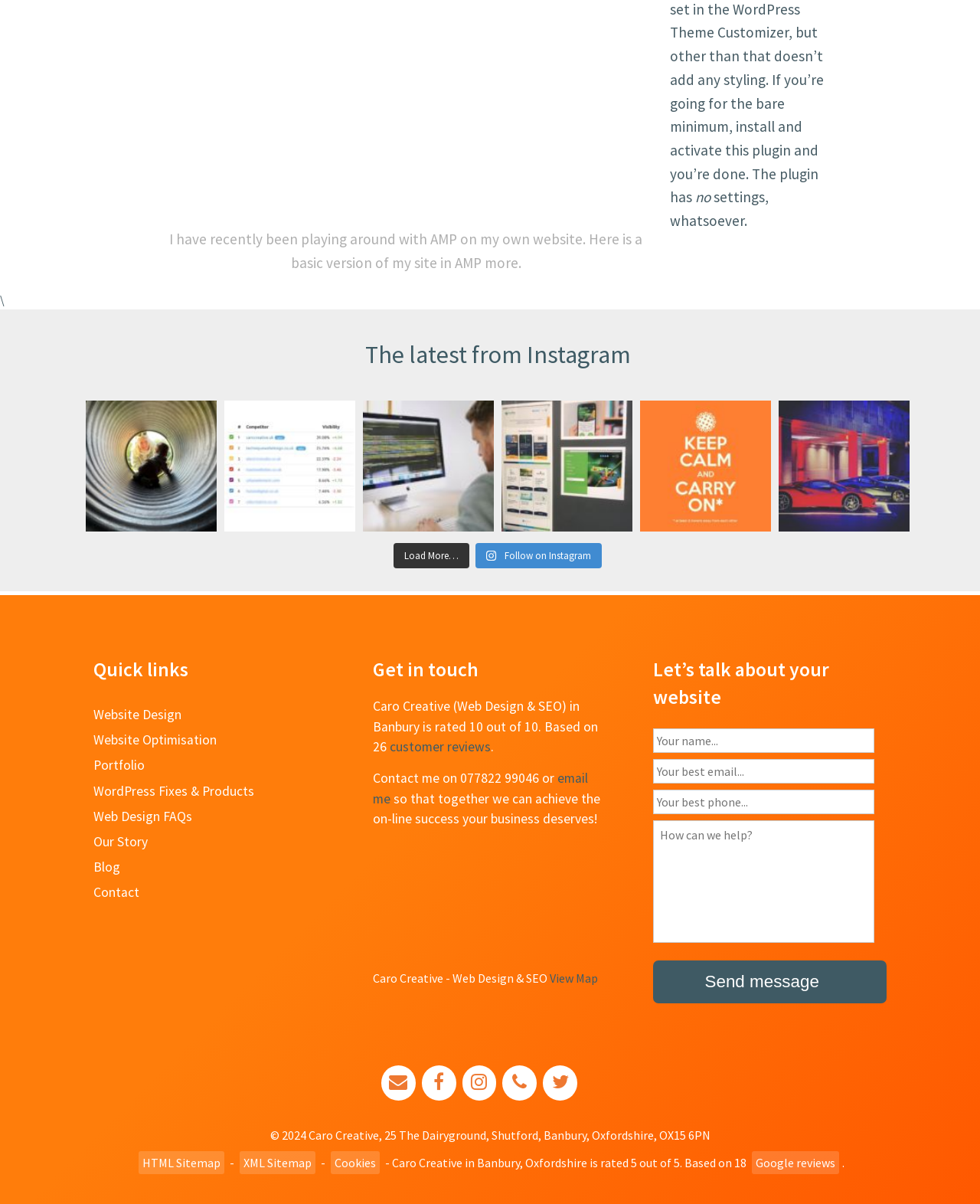Please determine the bounding box coordinates of the element's region to click in order to carry out the following instruction: "Click on 'Load More…'". The coordinates should be four float numbers between 0 and 1, i.e., [left, top, right, bottom].

[0.402, 0.451, 0.479, 0.472]